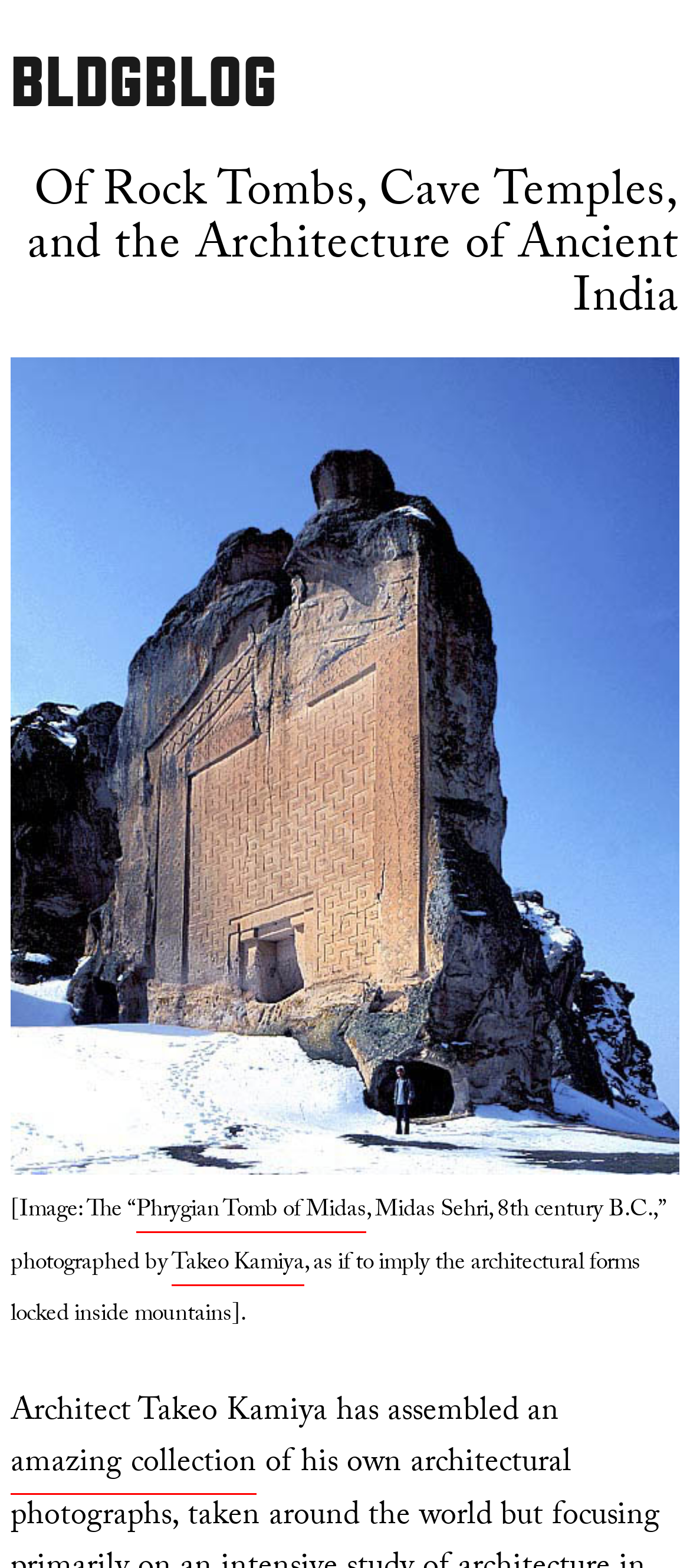Using the information in the image, could you please answer the following question in detail:
What is implied by the architectural forms?

I found the answer by looking at the text content of the static text element with bounding box coordinates [0.015, 0.794, 0.928, 0.852], which is ', as if to imply the architectural forms locked inside mountains].'.